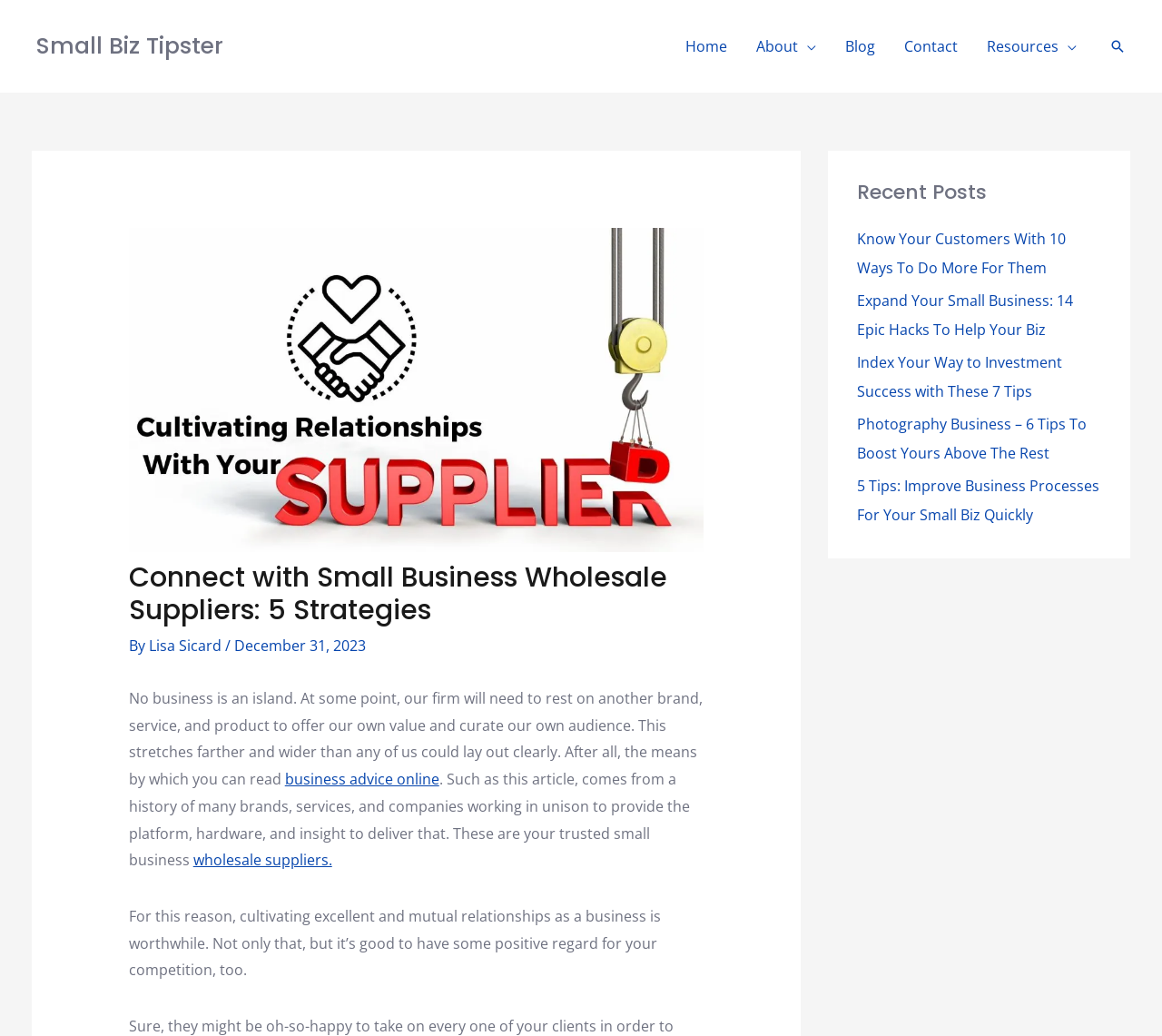Specify the bounding box coordinates for the region that must be clicked to perform the given instruction: "Read the article 'Know Your Customers With 10 Ways To Do More For Them'".

[0.738, 0.221, 0.917, 0.268]